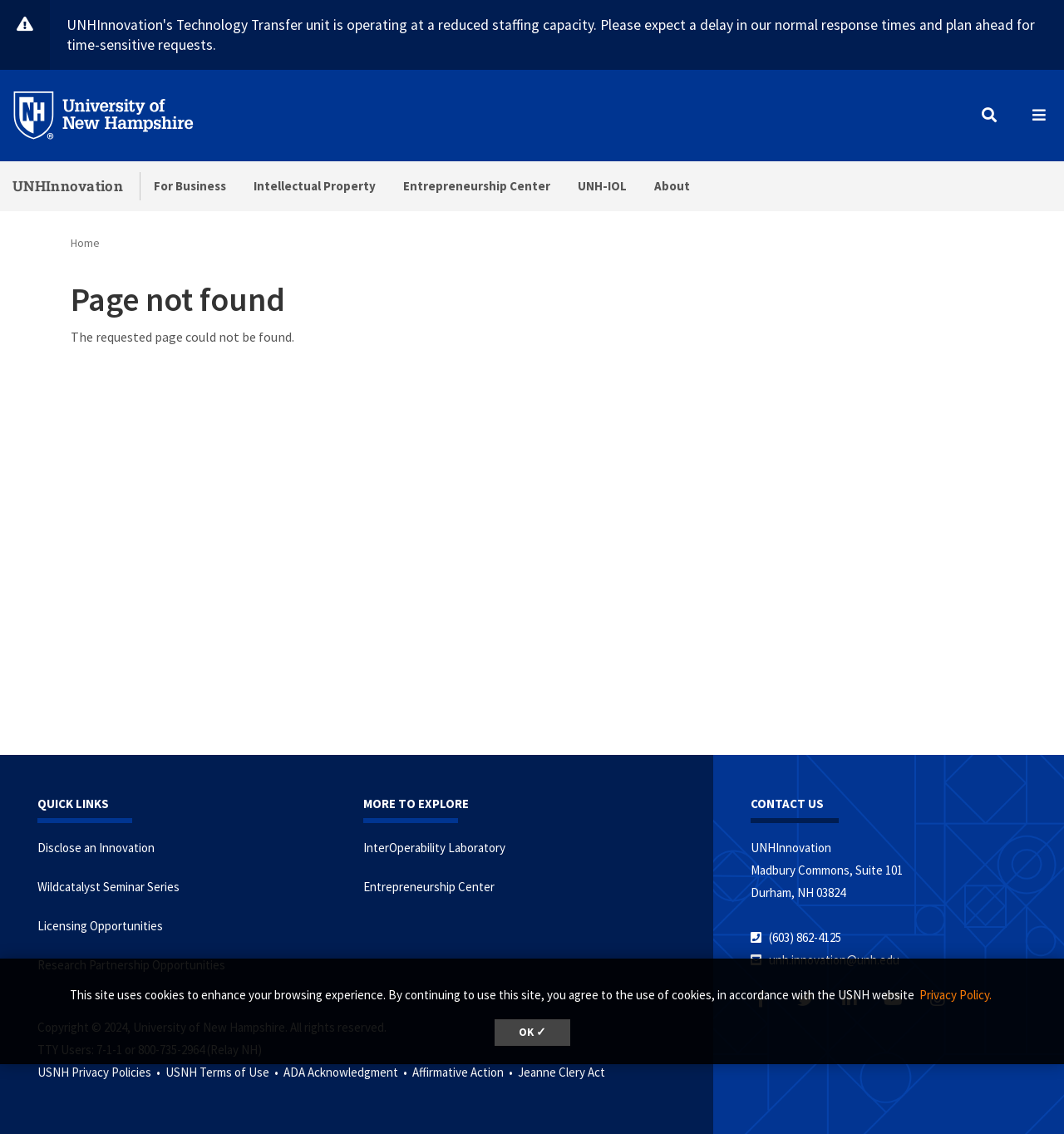Please identify the bounding box coordinates of the area I need to click to accomplish the following instruction: "Learn more about cookies".

[0.862, 0.867, 0.934, 0.888]